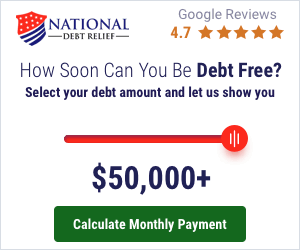Describe all the elements and aspects of the image comprehensively.

The image features a promotional graphic from National Debt Relief, which offers a service aimed at helping individuals manage their debt. It highlights the question, "How Soon Can You Be Debt Free?" inviting users to select their debt amount, specifically indicating amounts of "$50,000+" or more. The graphic includes a sliding scale element for users to interact with, facilitating the calculation of monthly payments based on their chosen debt amount. Additionally, it showcases a Google Reviews rating of 4.7 stars, emphasizing positive customer feedback. The overall design is clean and professional, aiming to attract those seeking debt relief solutions.